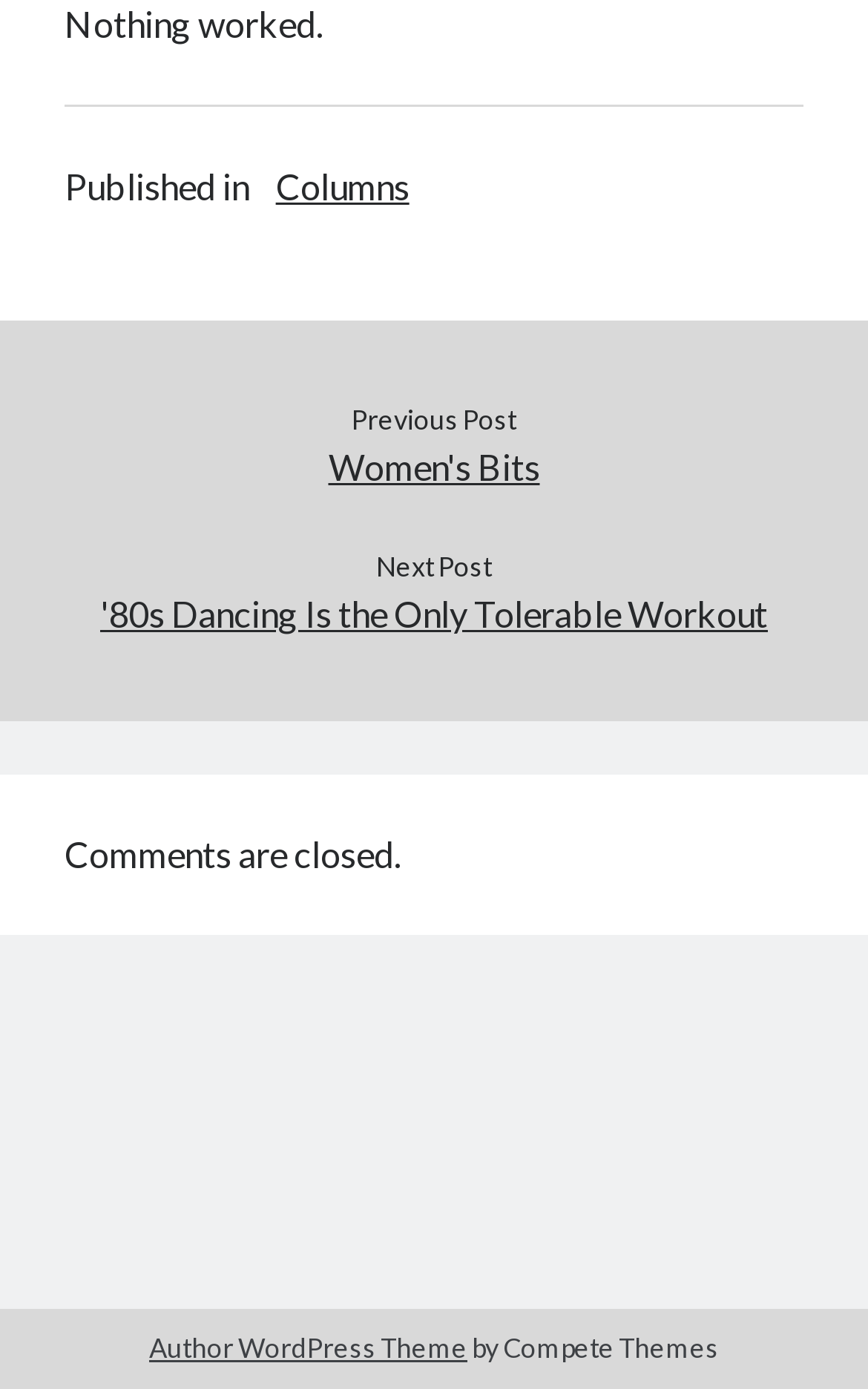Please mark the clickable region by giving the bounding box coordinates needed to complete this instruction: "Visit Saving New England Fisheries".

None